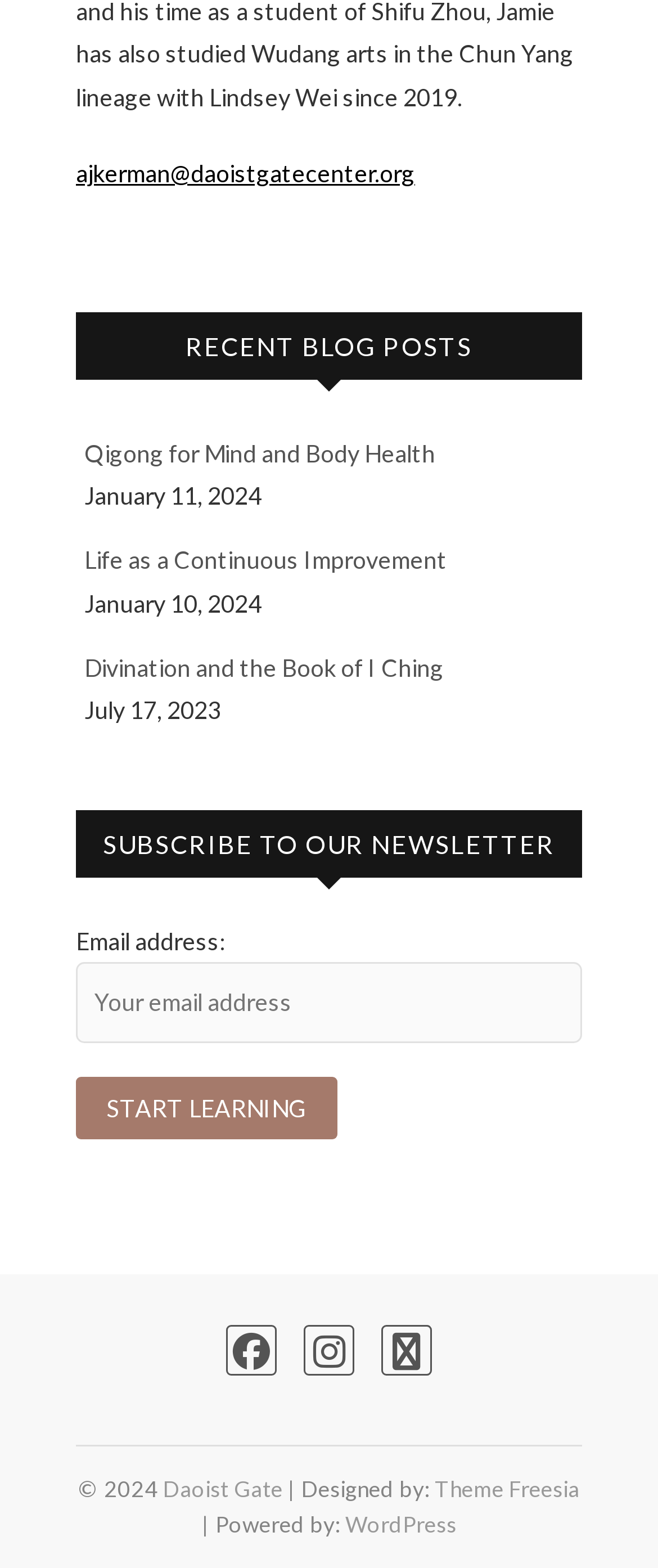How many blog posts are listed? Based on the screenshot, please respond with a single word or phrase.

3